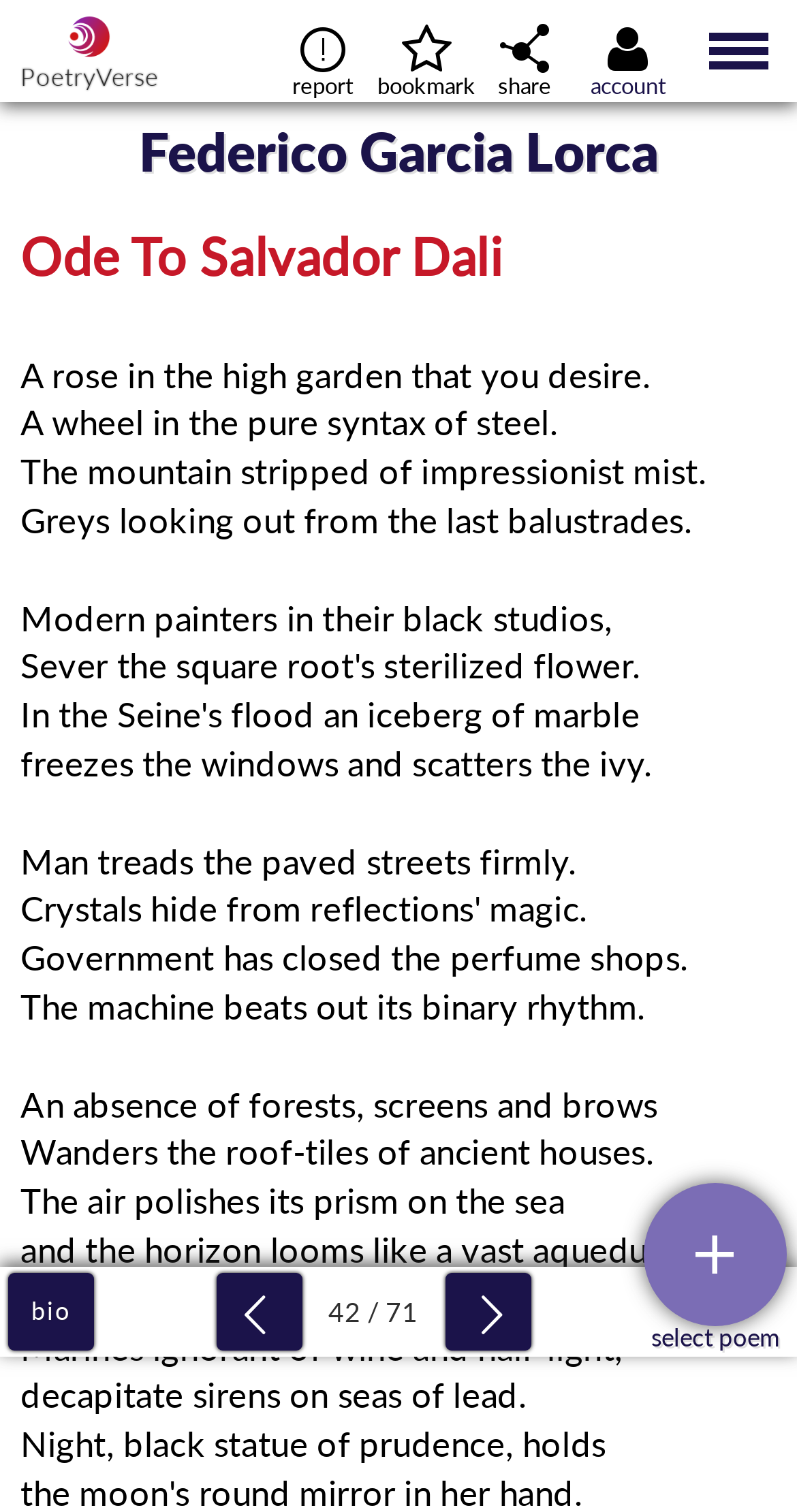Highlight the bounding box of the UI element that corresponds to this description: "parent_node: 42 / 71".

[0.558, 0.842, 0.665, 0.893]